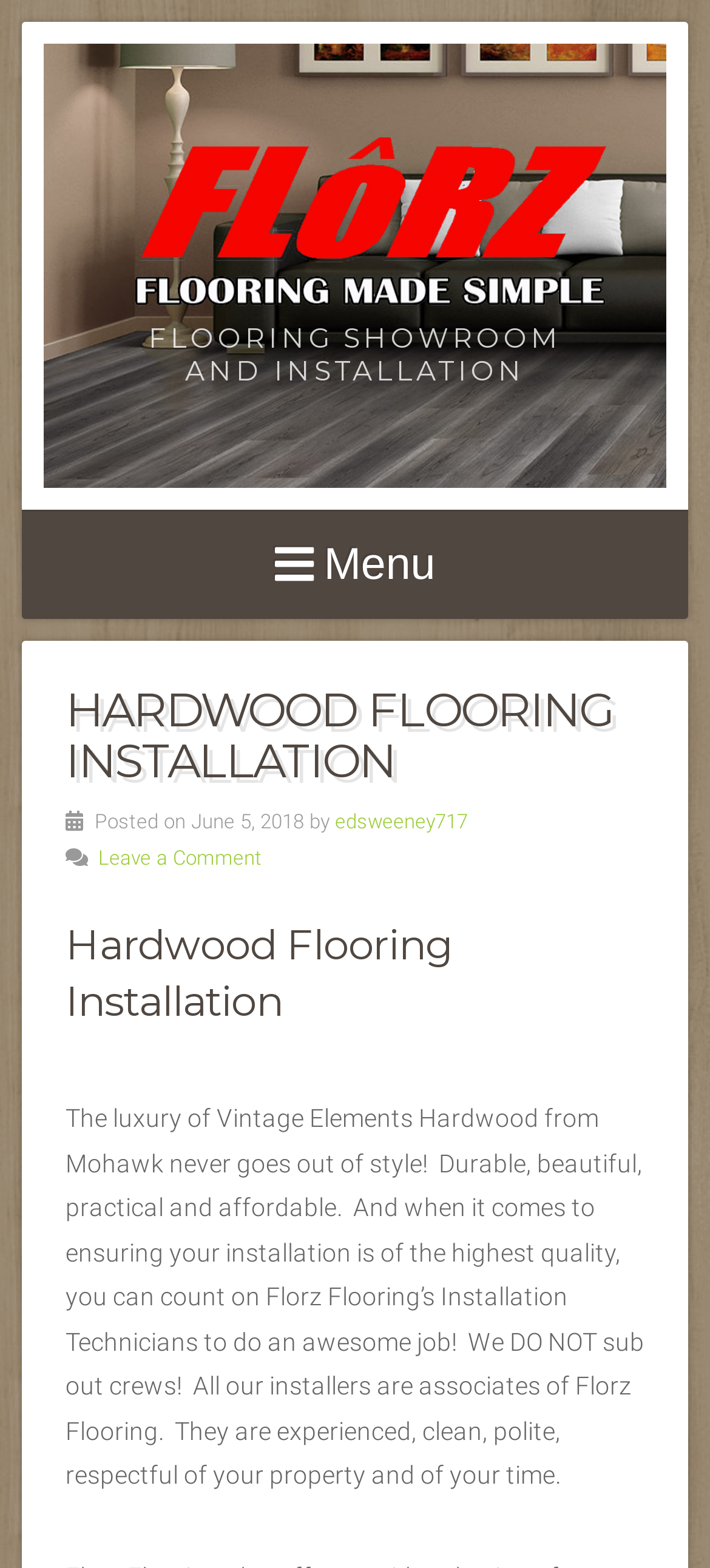What is the name of the flooring showroom?
Please answer using one word or phrase, based on the screenshot.

Florz Flooring